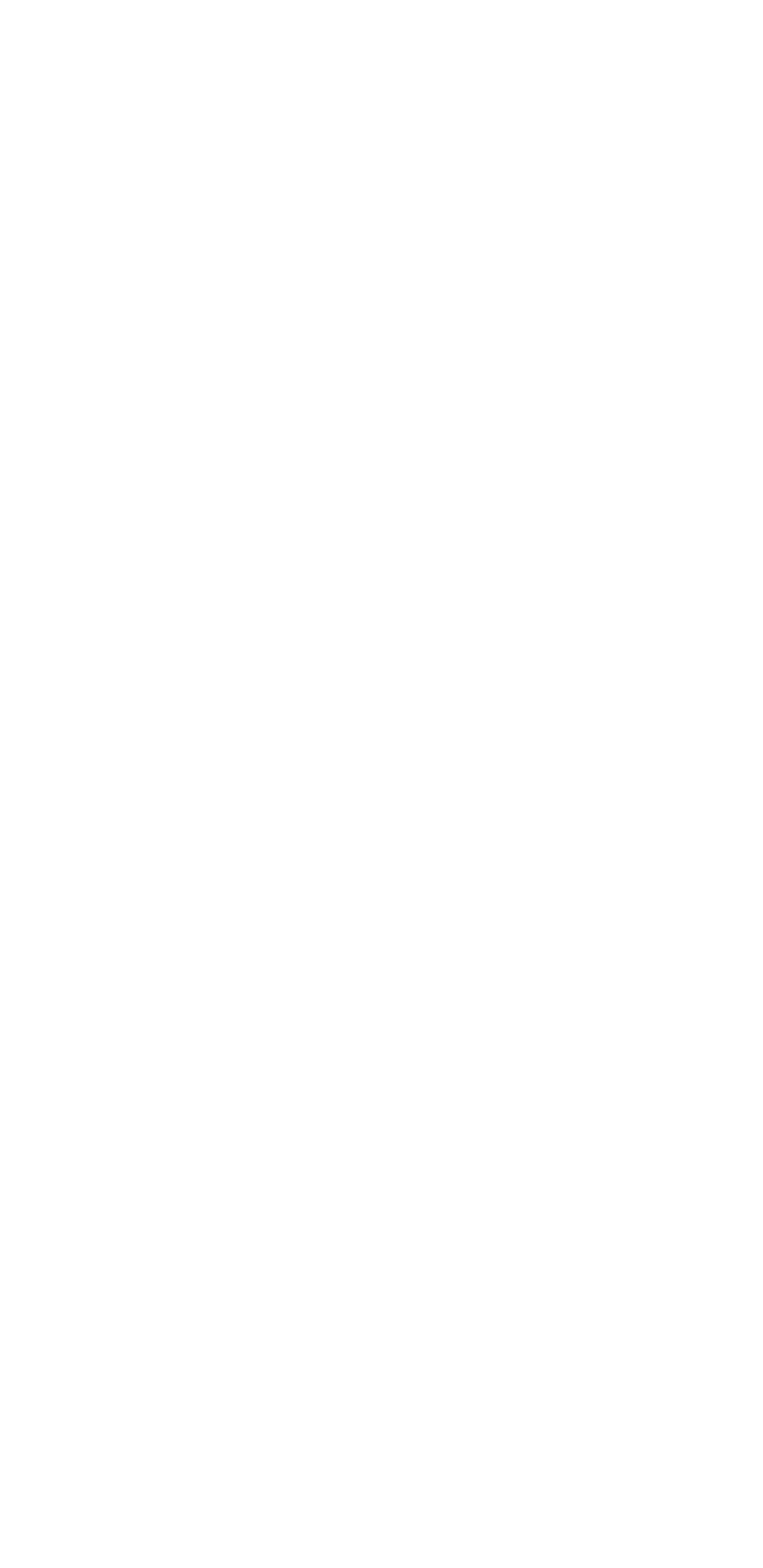What is the name of the mediator mentioned in the reviews?
Based on the image, provide your answer in one word or phrase.

Jennifer Curry